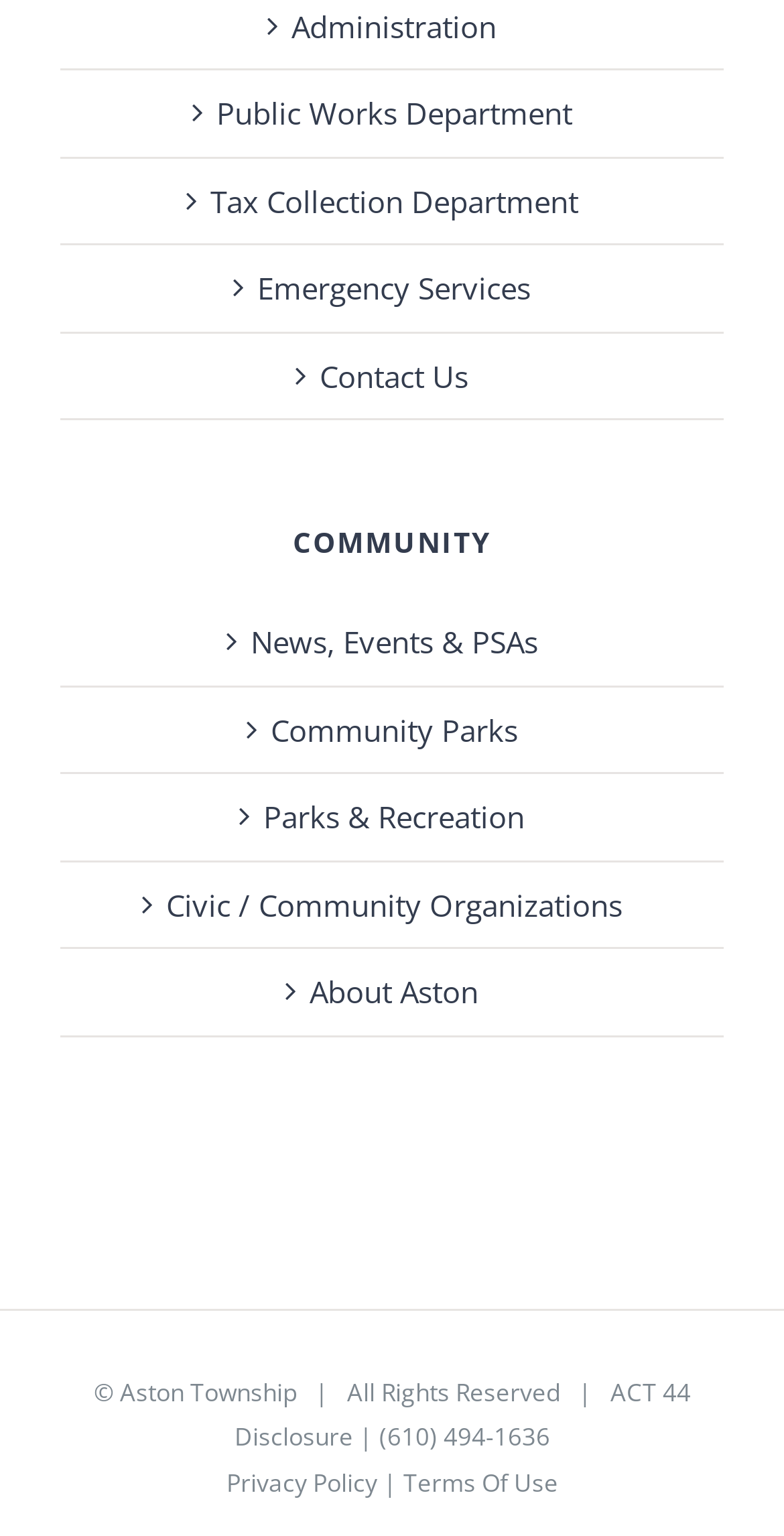Please provide a brief answer to the question using only one word or phrase: 
How many community-related links are there?

5